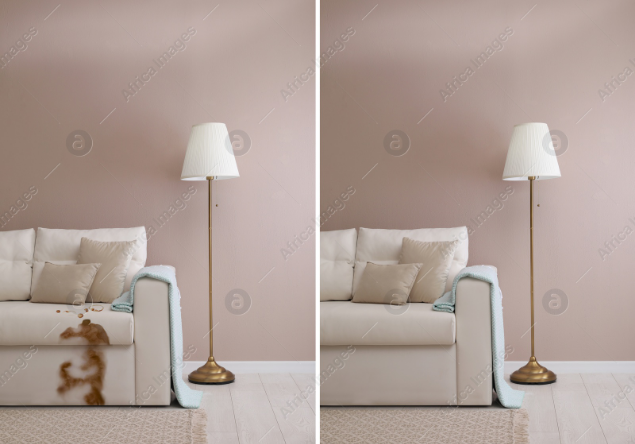Is the sofa clean in the left image?
Answer the question with as much detail as possible.

The left image of the sofa shows noticeable stains, particularly a large brown mark, suggesting that the sofa is not clean. This is in contrast to the right image, which shows the sofa to be immaculate and free of blemishes.